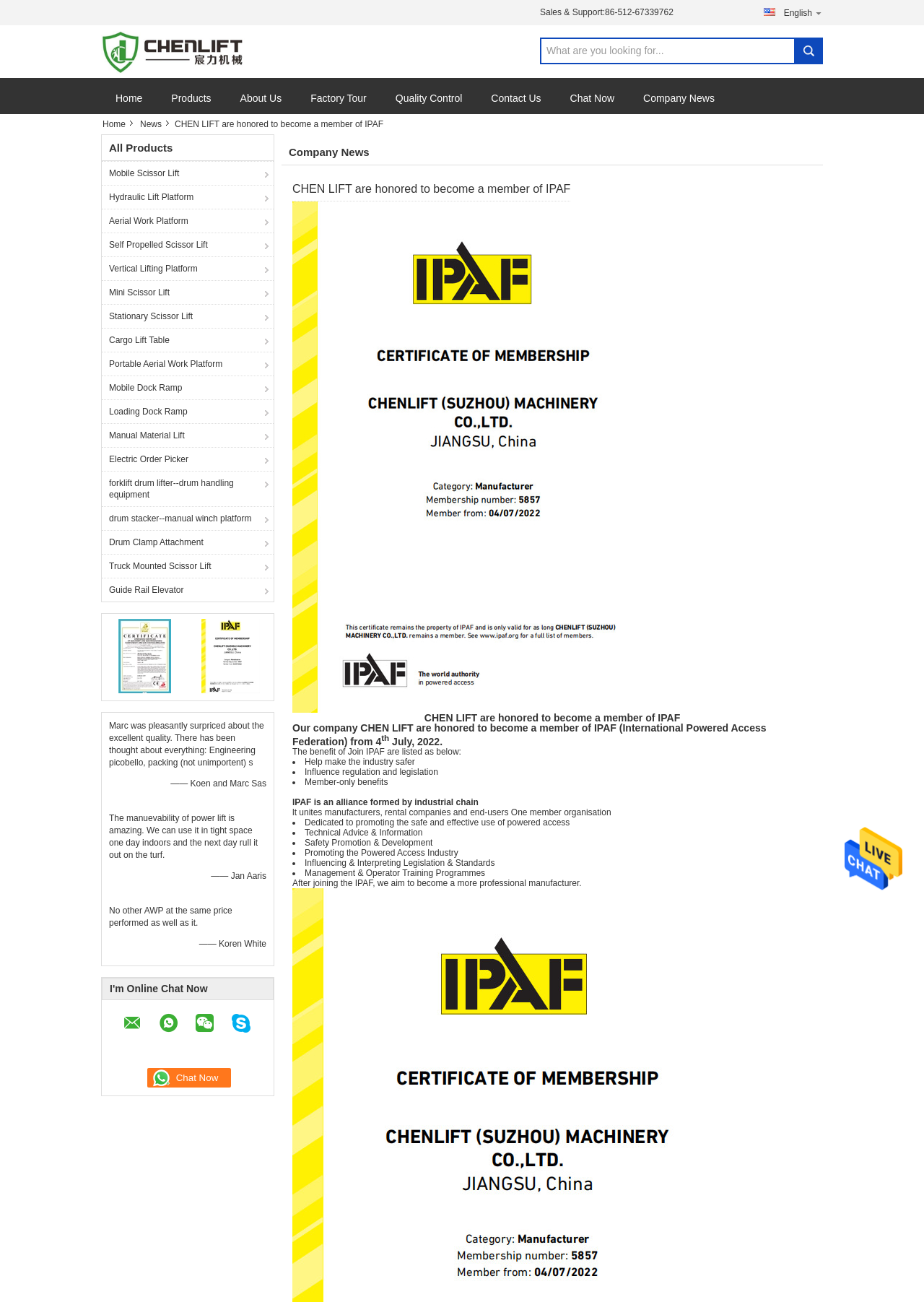Return the bounding box coordinates of the UI element that corresponds to this description: "News". The coordinates must be given as four float numbers in the range of 0 and 1, [left, top, right, bottom].

[0.145, 0.09, 0.184, 0.1]